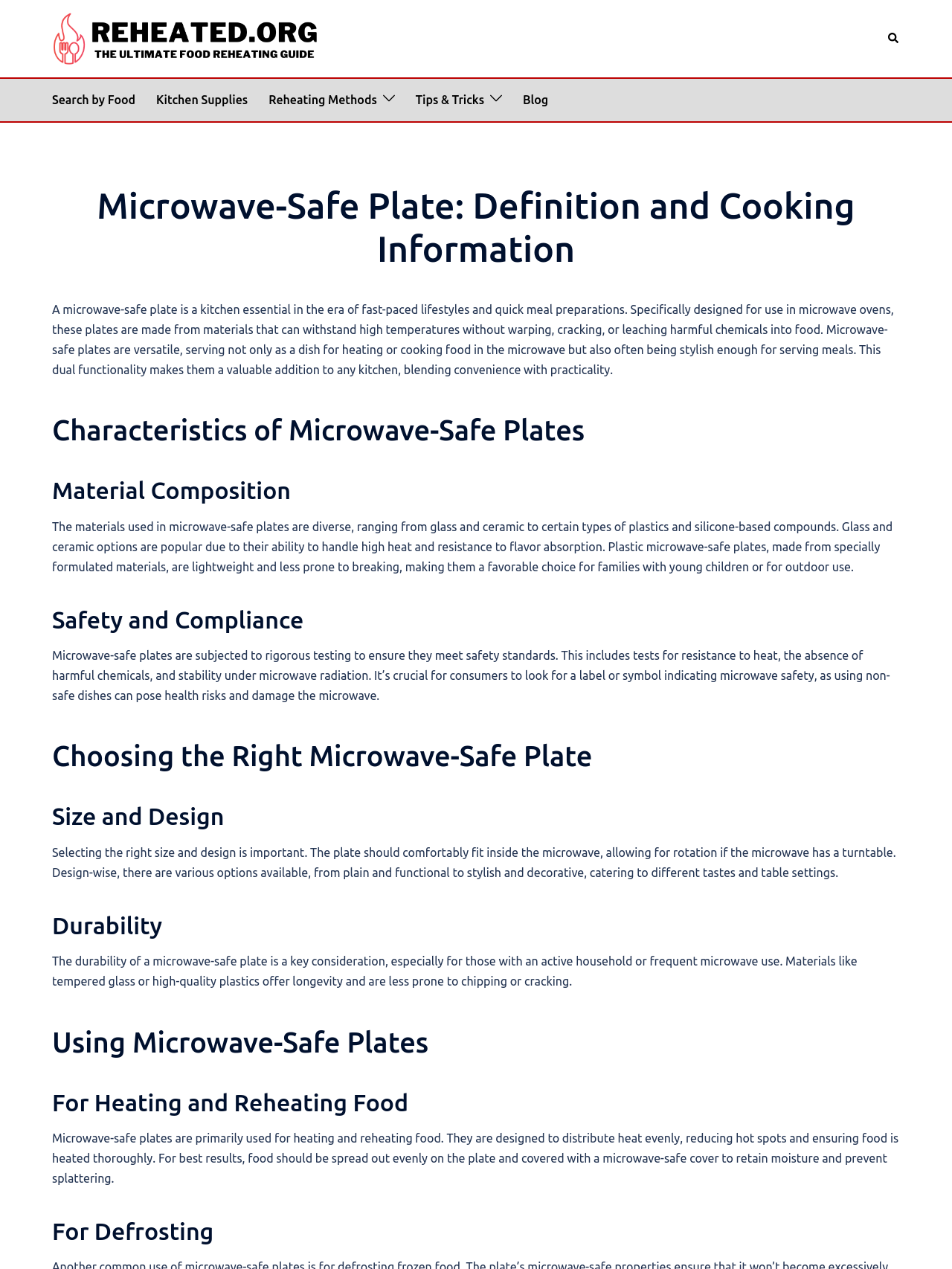Give a detailed account of the webpage's layout and content.

The webpage is about microwave-safe plates, providing detailed information on their definition, characteristics, safety, and usage. At the top, there is a header section with a logo and a search bar on the right side. Below the header, there is a navigation menu with links to "Search by Food", "Kitchen Supplies", "Reheating Methods", "Tips & Tricks", and "Blog".

The main content of the webpage is divided into sections, each with a heading and descriptive text. The first section introduces microwave-safe plates as a kitchen essential, explaining their purpose and benefits. The following sections discuss the characteristics of these plates, including their material composition, safety, and compliance with microwave safety standards.

The webpage also provides guidance on choosing the right microwave-safe plate, considering factors such as size, design, durability, and usage. The text is accompanied by headings that break up the content into clear sections, making it easy to follow and understand.

Throughout the webpage, there are no images related to the content, but there are icons and logos associated with the website and navigation menu. The overall layout is organized, with a clear hierarchy of headings and text, making it easy to navigate and read.